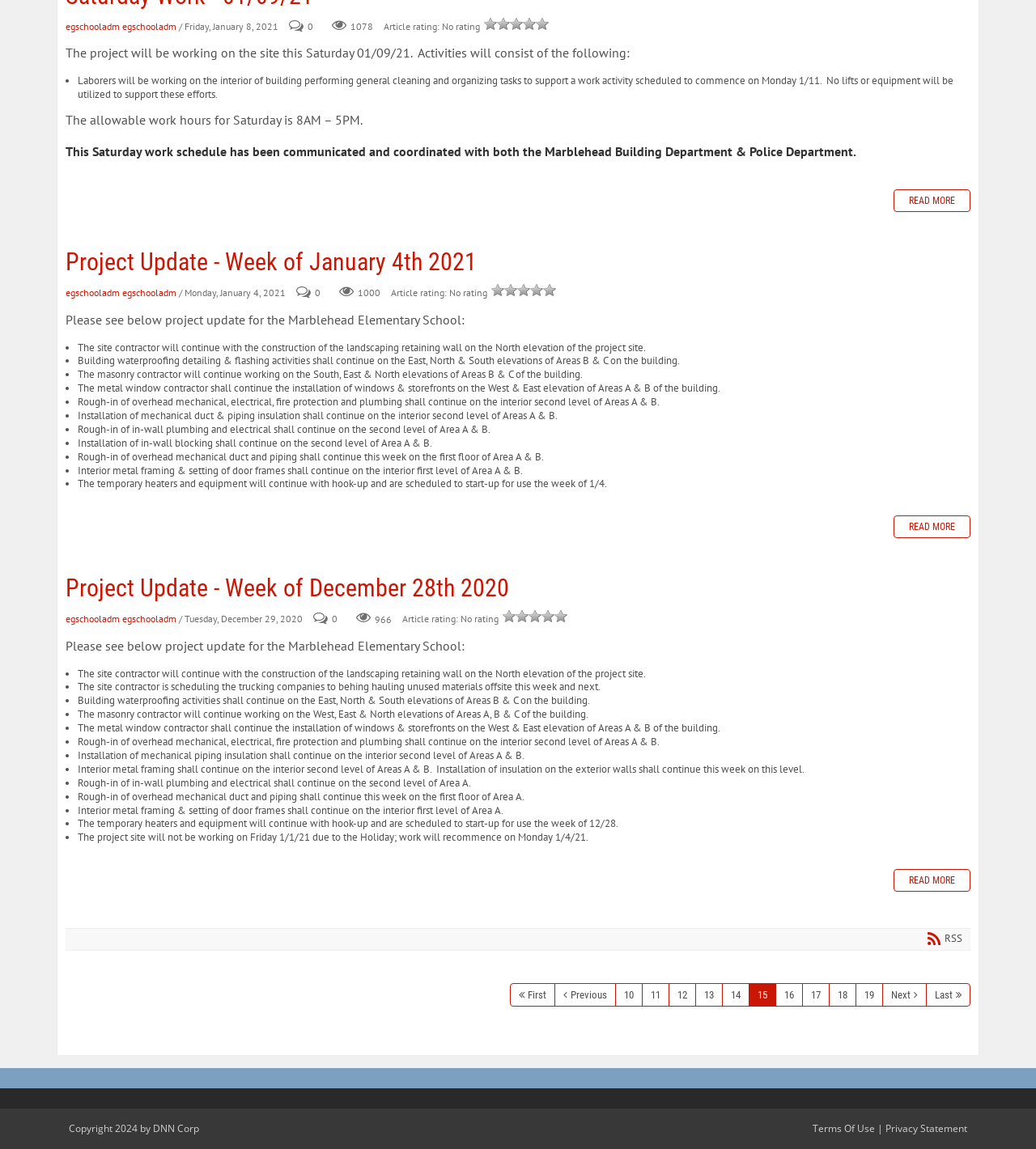Identify the bounding box coordinates necessary to click and complete the given instruction: "Click the 'READ MORE' link".

[0.862, 0.756, 0.937, 0.776]